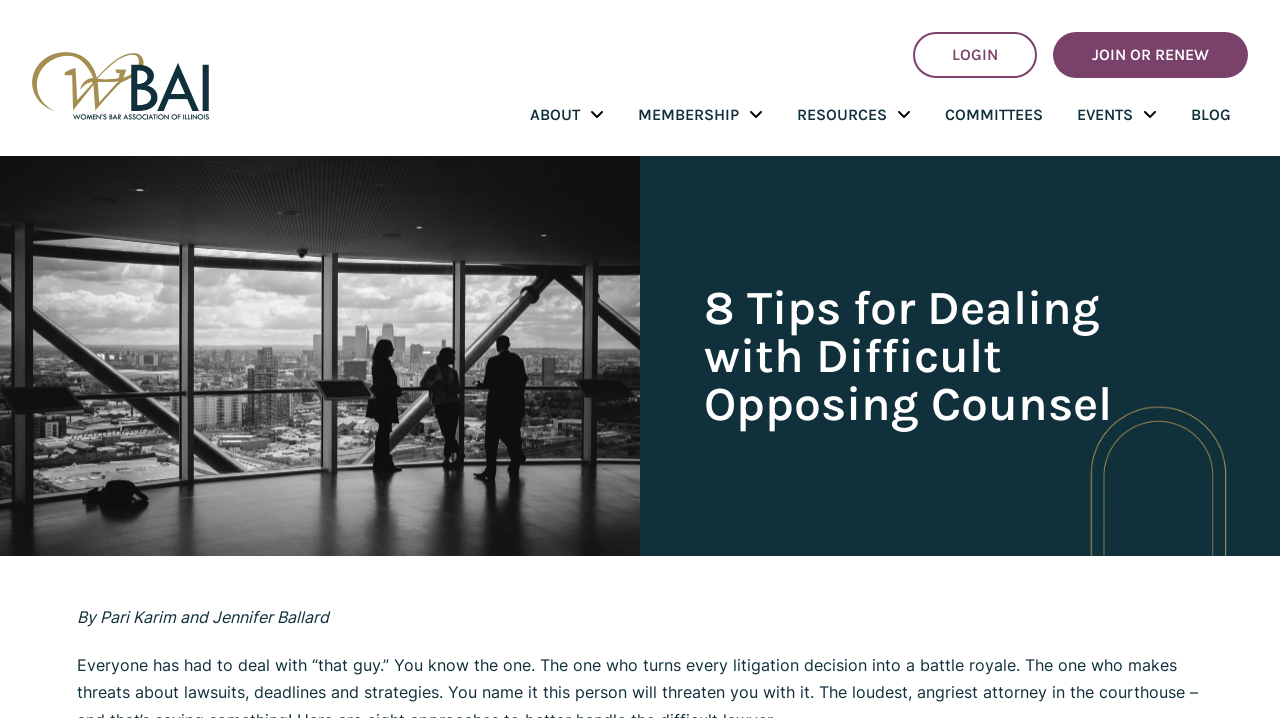What is the author of the article?
From the screenshot, provide a brief answer in one word or phrase.

Pari Karim and Jennifer Ballard